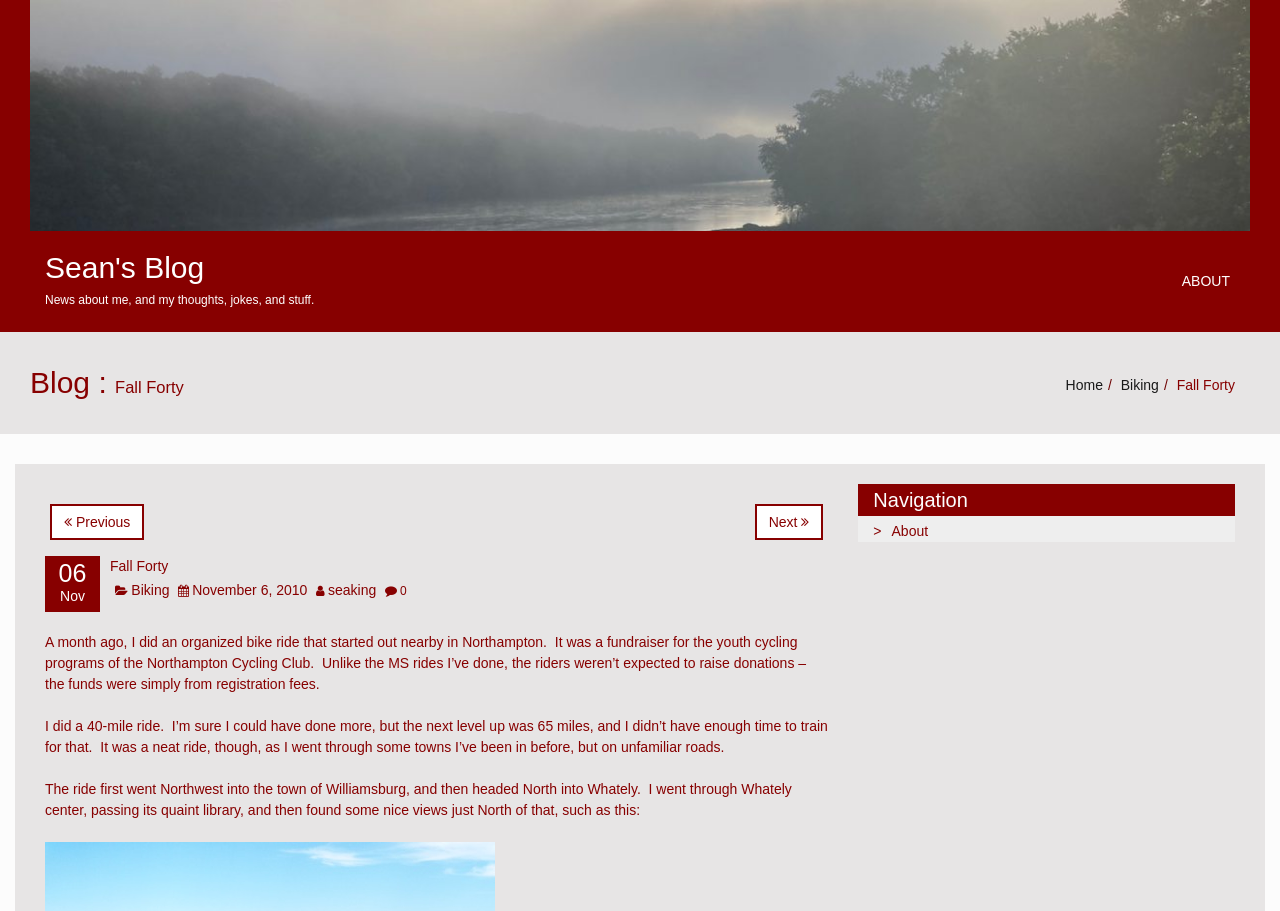Locate the bounding box coordinates of the clickable part needed for the task: "Go to the 'Home' page".

[0.832, 0.414, 0.862, 0.432]